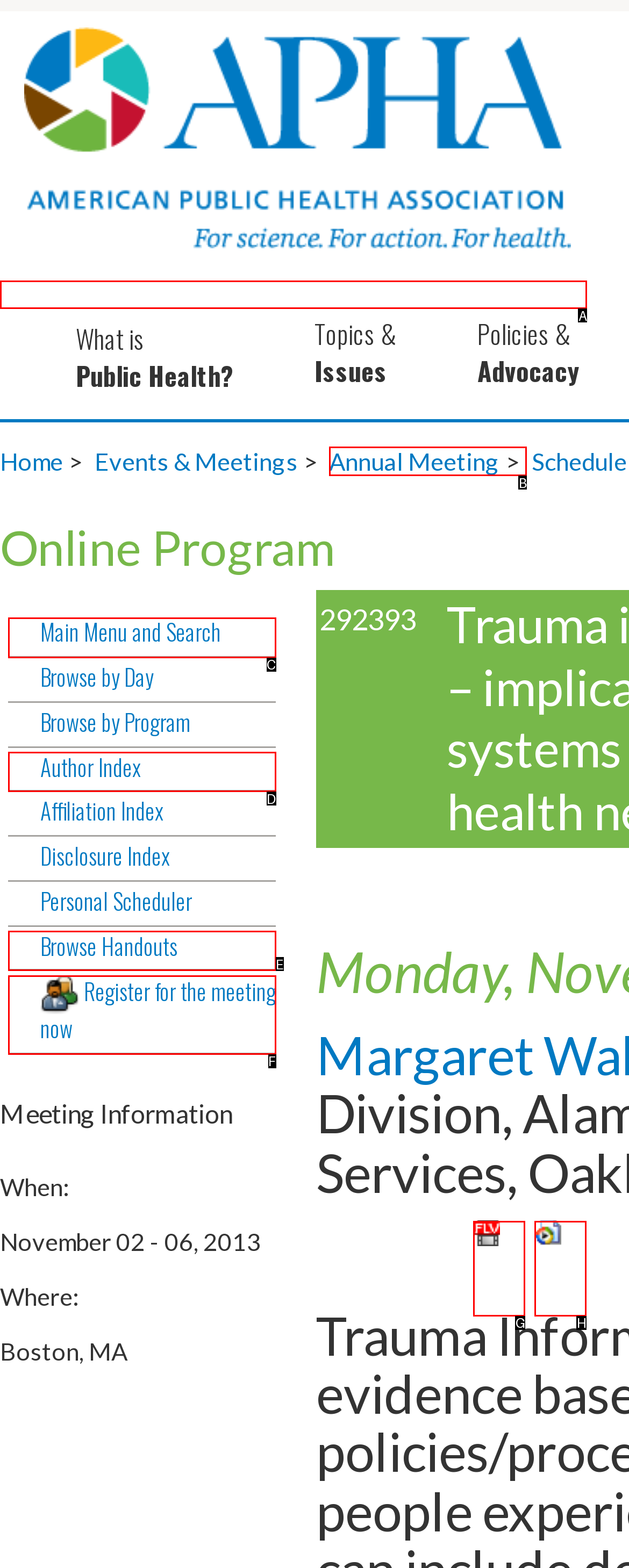To complete the task: go to APHA Home, select the appropriate UI element to click. Respond with the letter of the correct option from the given choices.

A